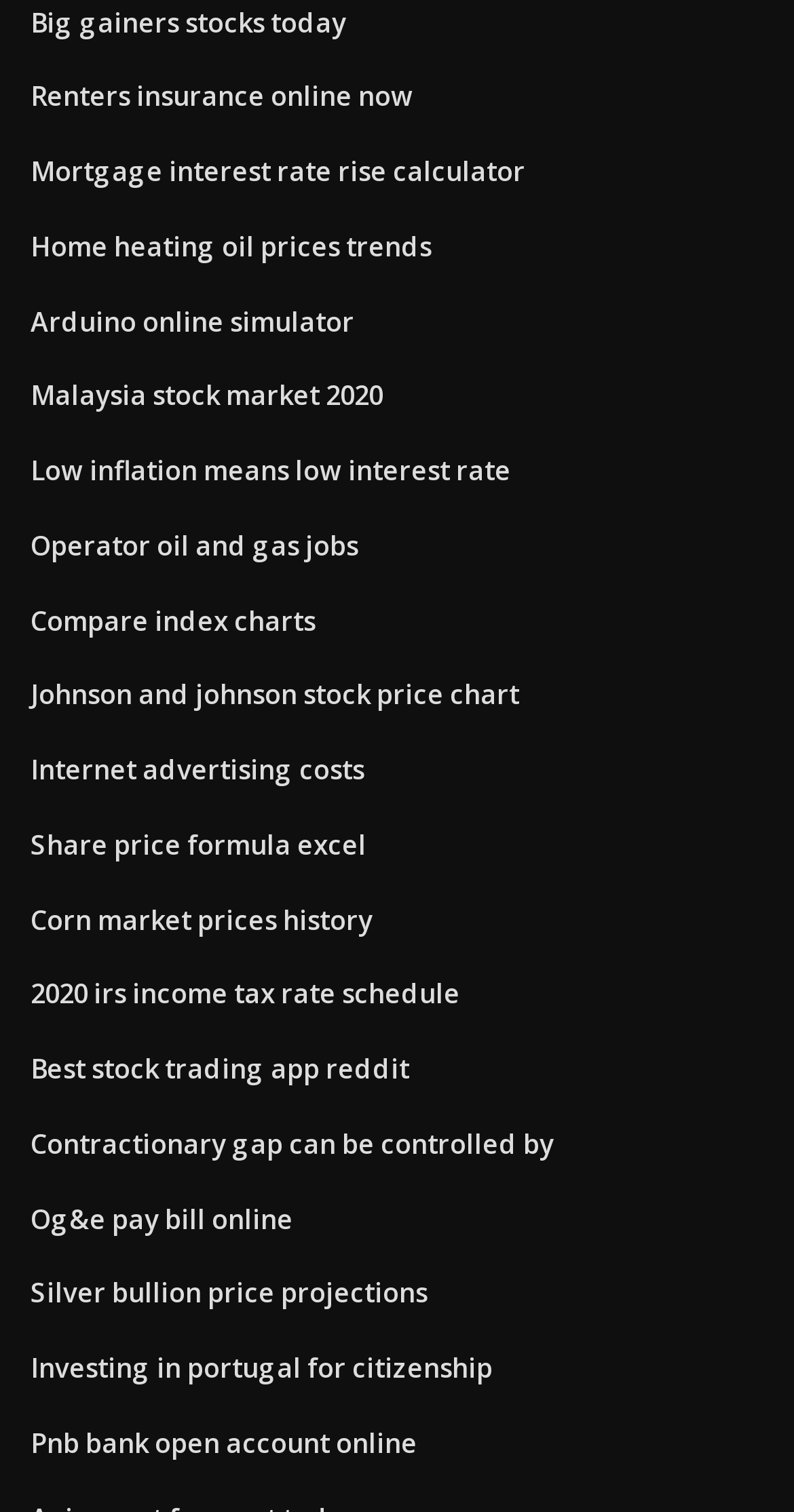What is the topic of the first link?
Based on the image, give a one-word or short phrase answer.

Big gainers stocks today